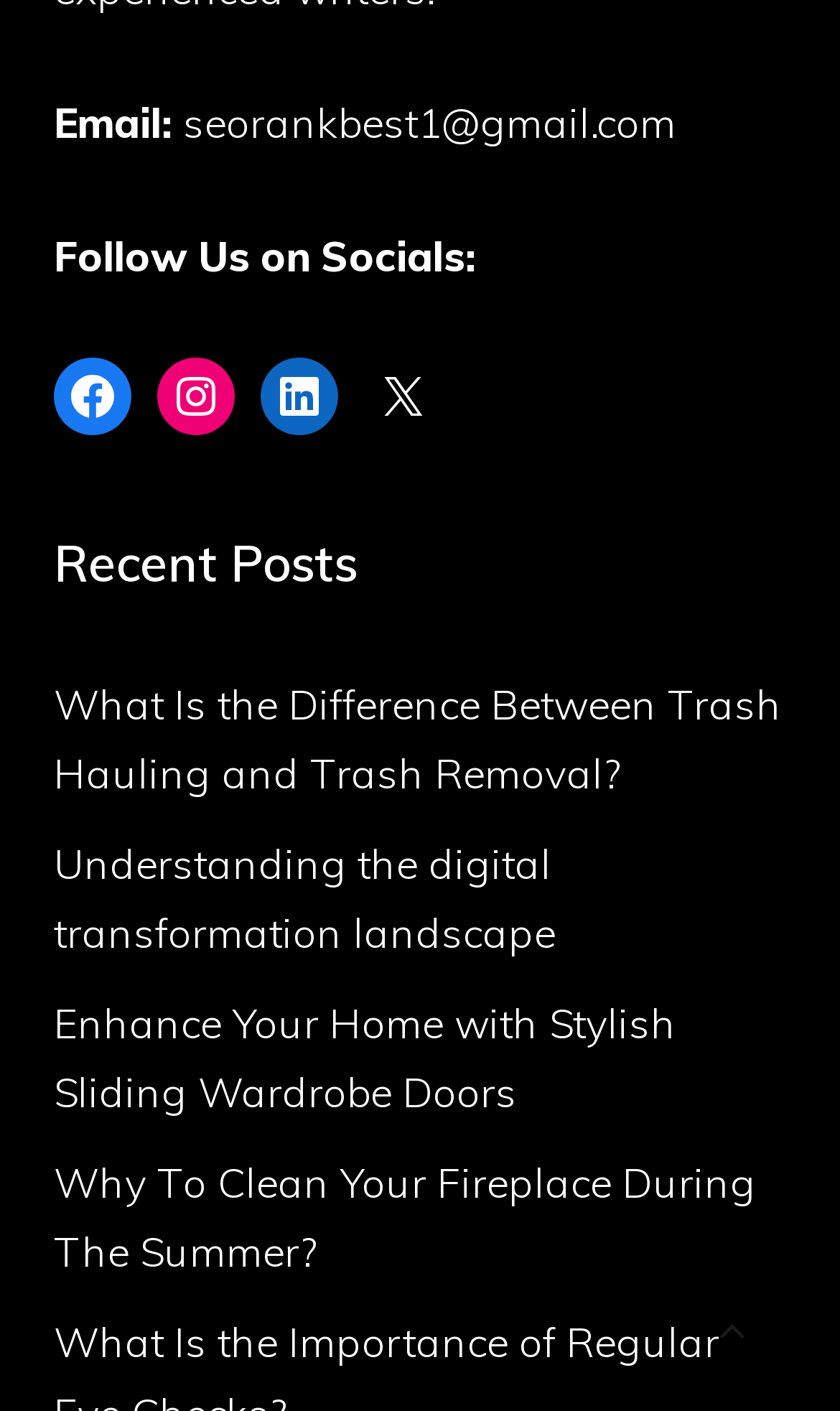Given the description: "Facebook", determine the bounding box coordinates of the UI element. The coordinates should be formatted as four float numbers between 0 and 1, [left, top, right, bottom].

[0.064, 0.253, 0.156, 0.308]